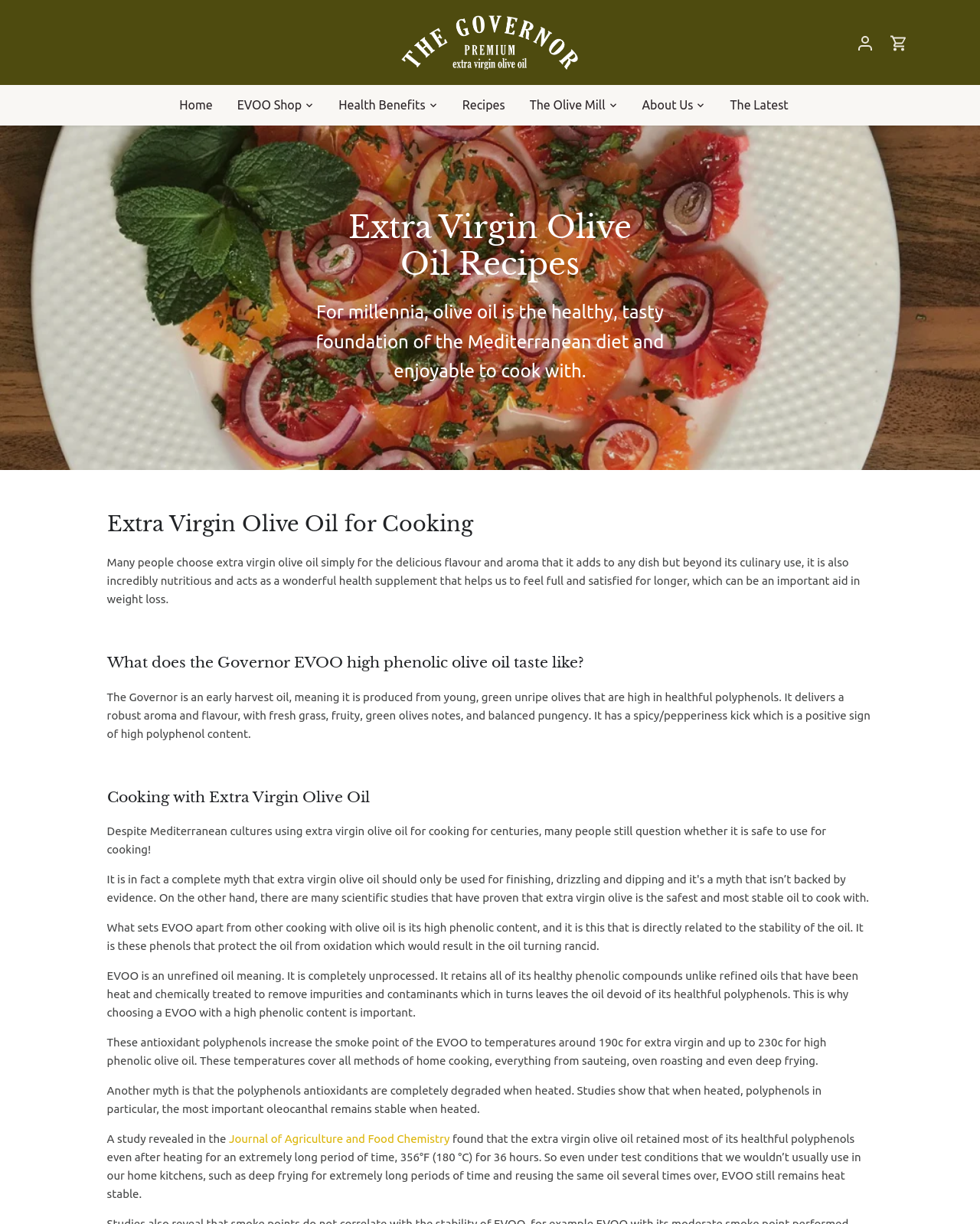Locate the bounding box coordinates of the area you need to click to fulfill this instruction: 'Read about recipes using extra virgin olive oil'. The coordinates must be in the form of four float numbers ranging from 0 to 1: [left, top, right, bottom].

[0.459, 0.069, 0.528, 0.102]